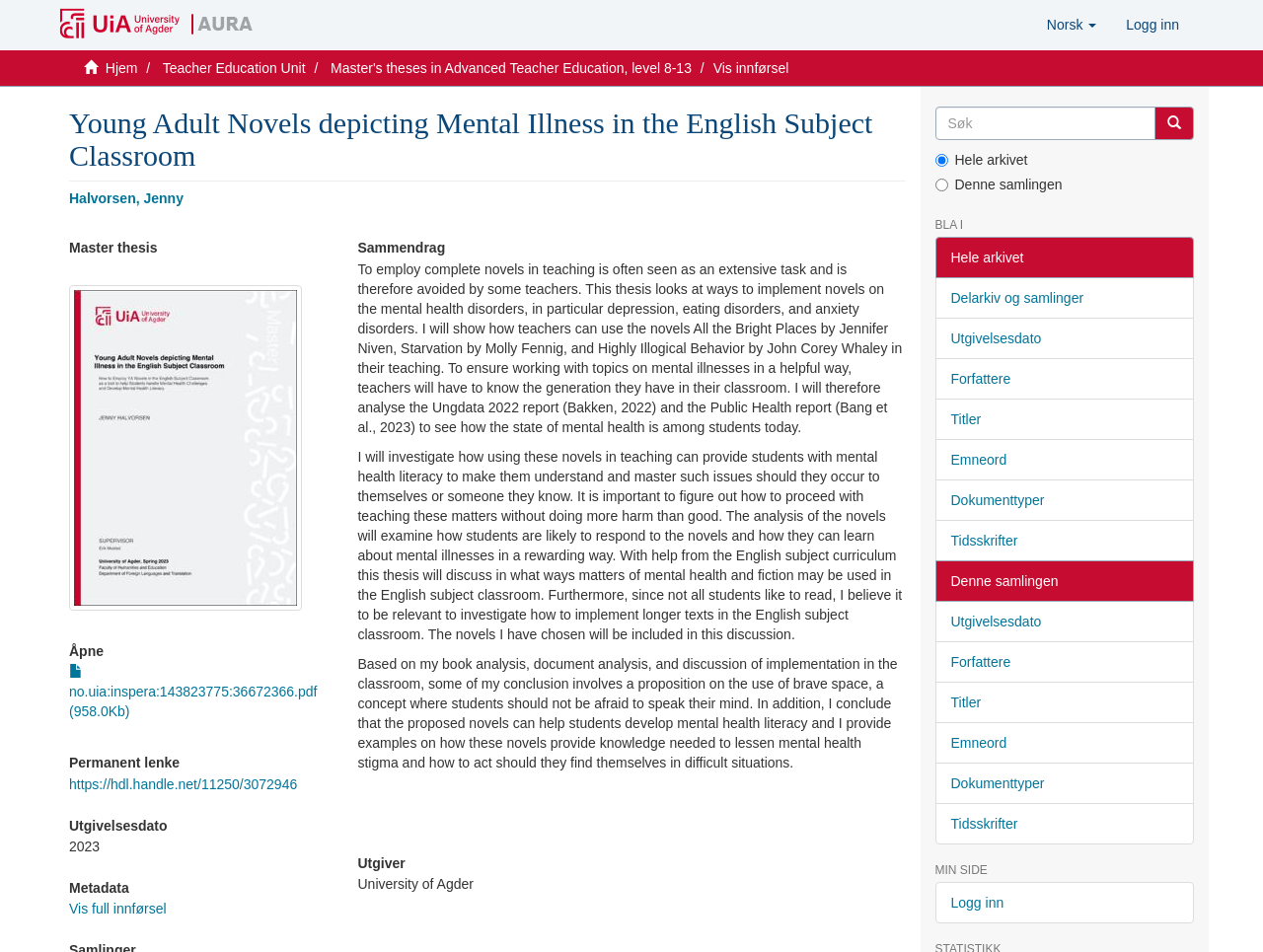What is the author of the thesis?
Please provide a single word or phrase as your answer based on the screenshot.

Halvorsen, Jenny